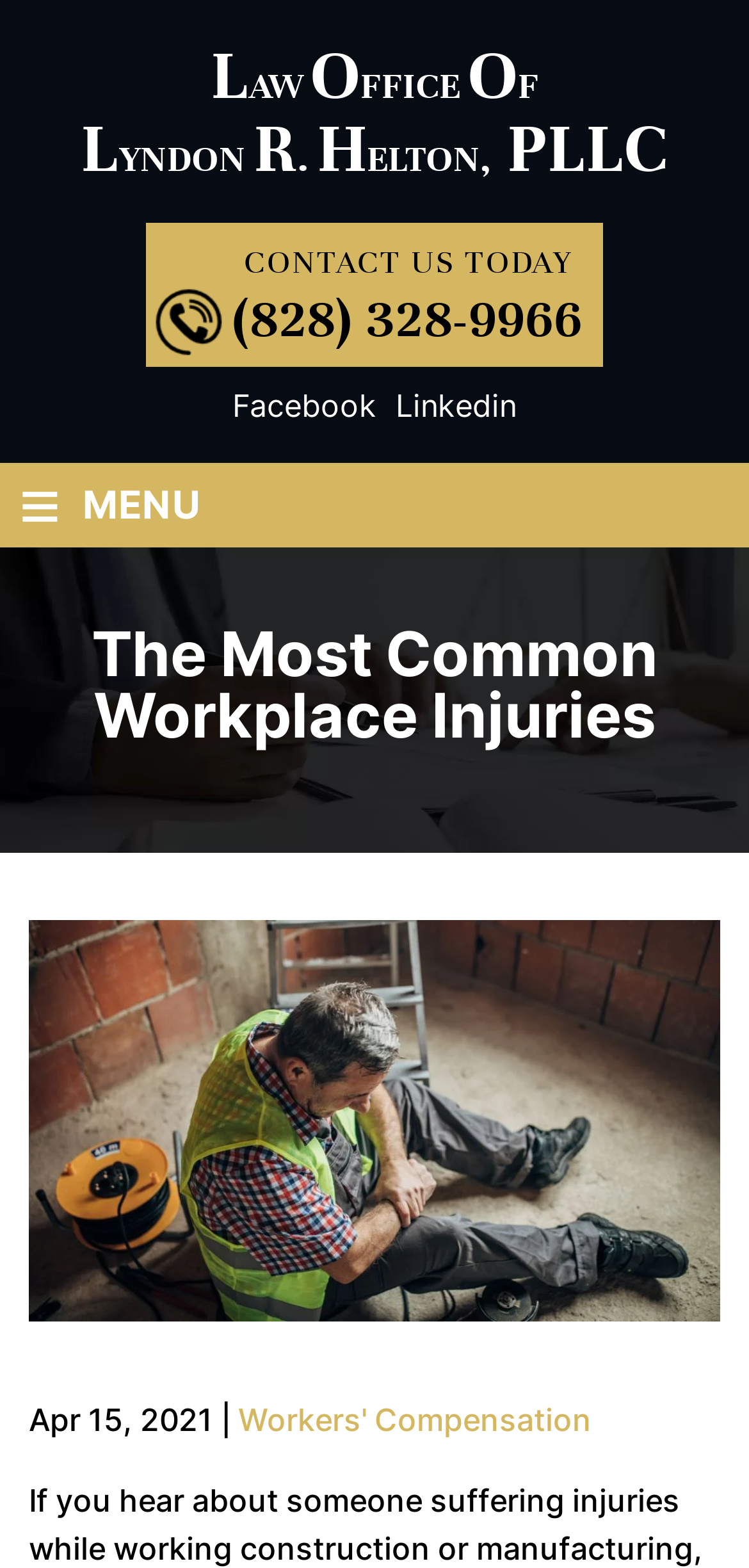Reply to the question with a single word or phrase:
What is the related topic to workers' compensation?

The Most Common Workplace Injuries